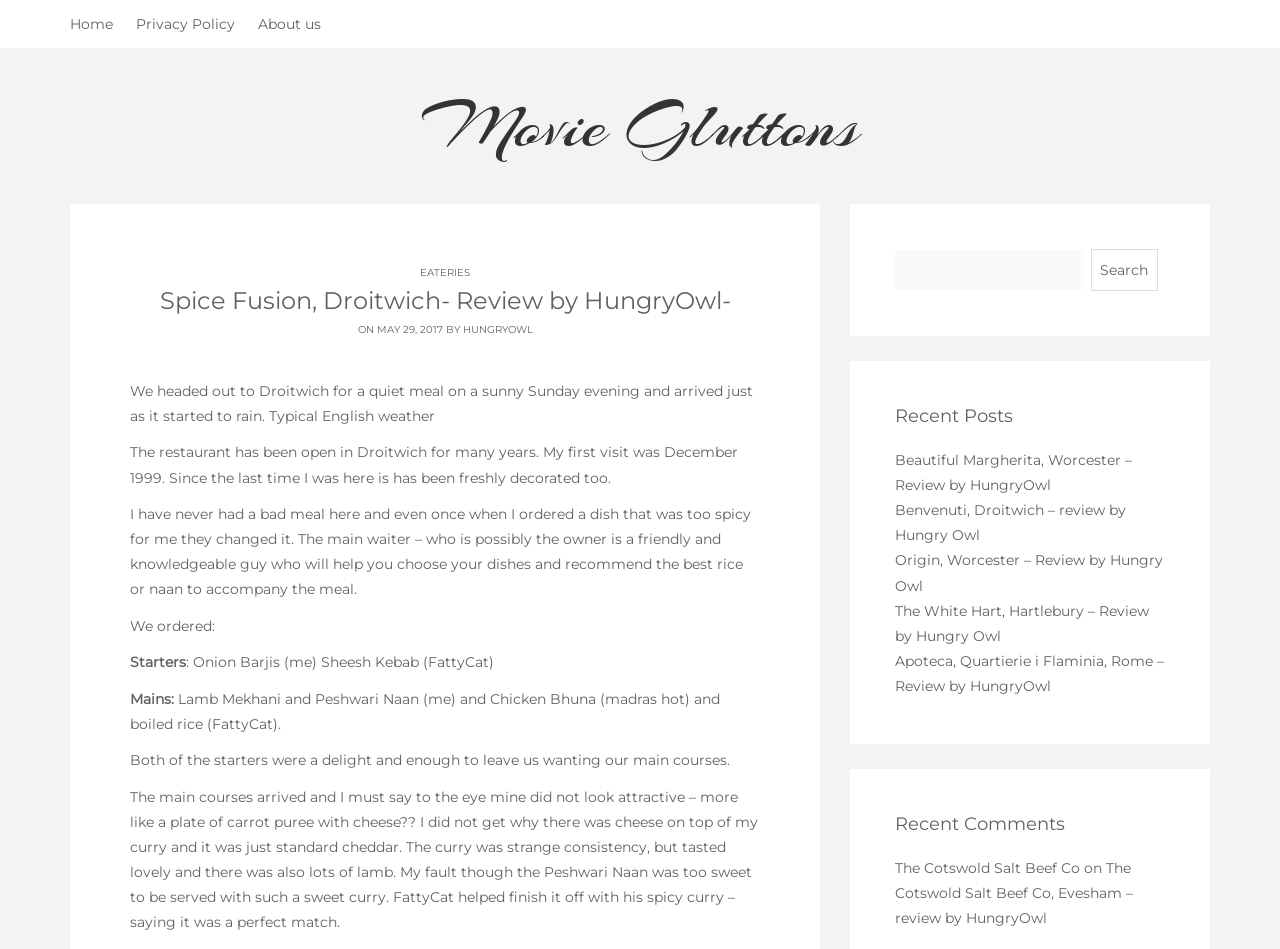Pinpoint the bounding box coordinates of the element to be clicked to execute the instruction: "Check the recent comments".

[0.699, 0.858, 0.91, 0.881]